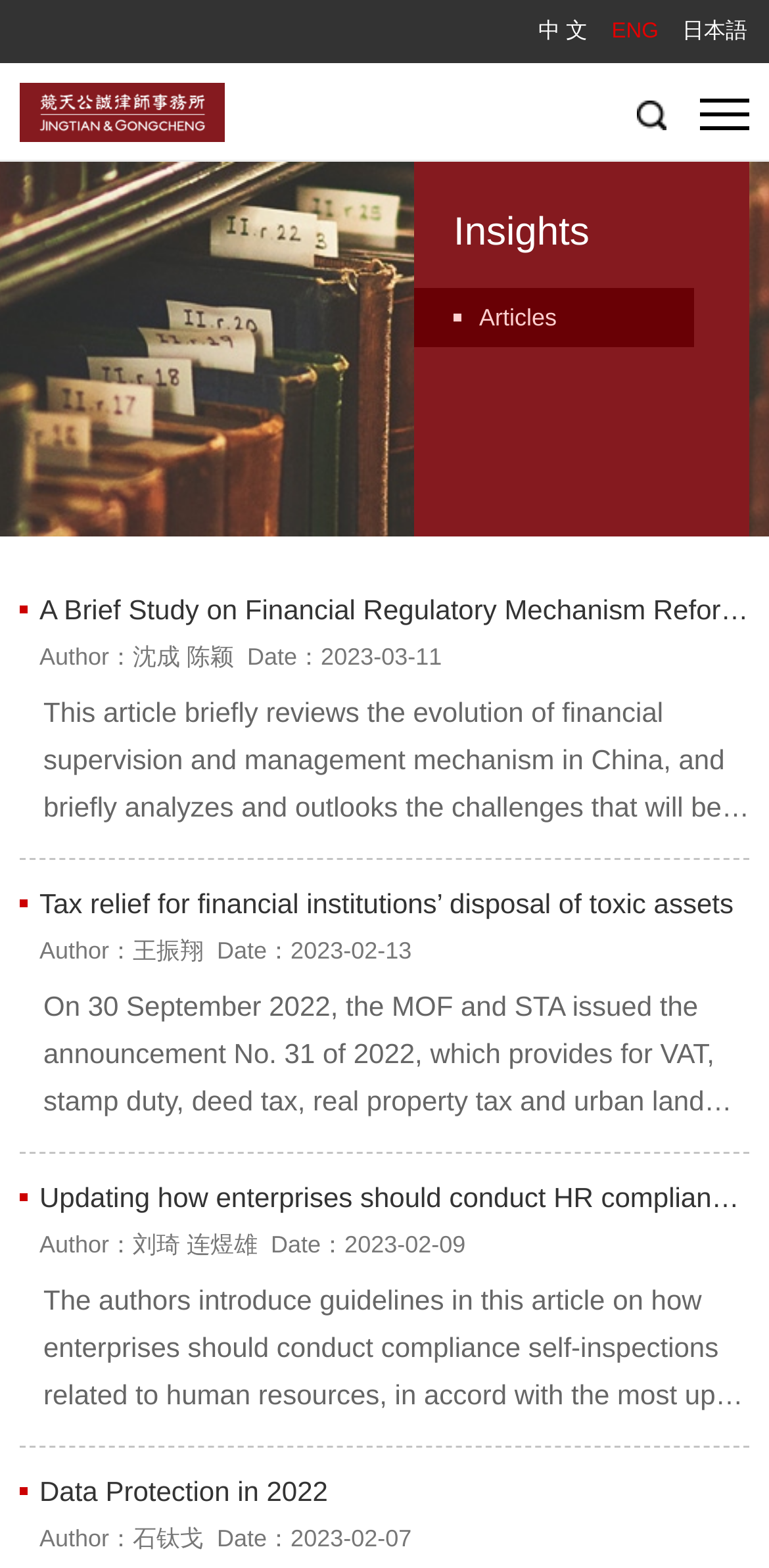Locate the bounding box coordinates of the element that should be clicked to execute the following instruction: "Browse articles".

[0.538, 0.184, 0.903, 0.221]